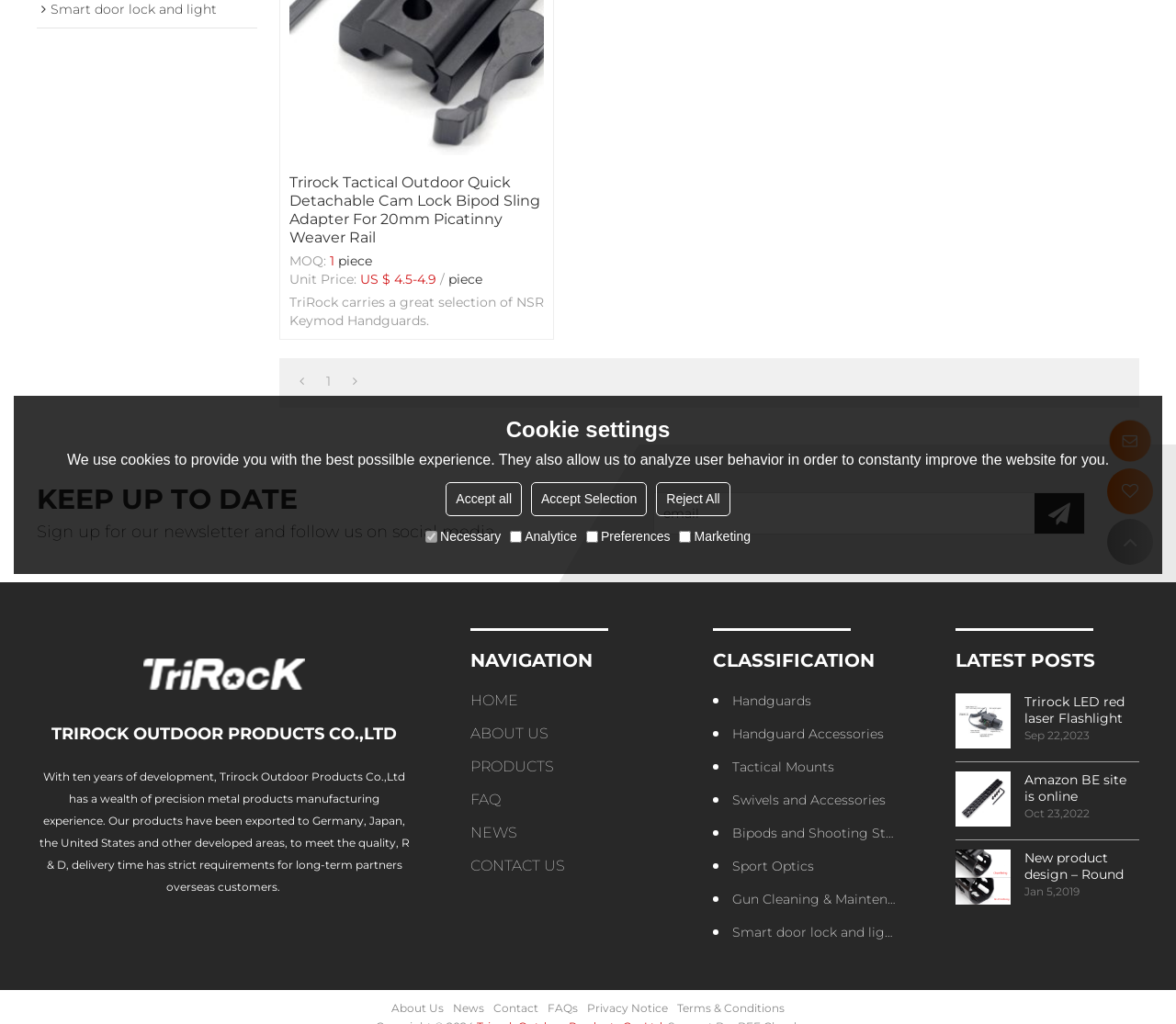From the webpage screenshot, predict the bounding box coordinates (top-left x, top-left y, bottom-right x, bottom-right y) for the UI element described here: FAQ

[0.4, 0.765, 0.556, 0.797]